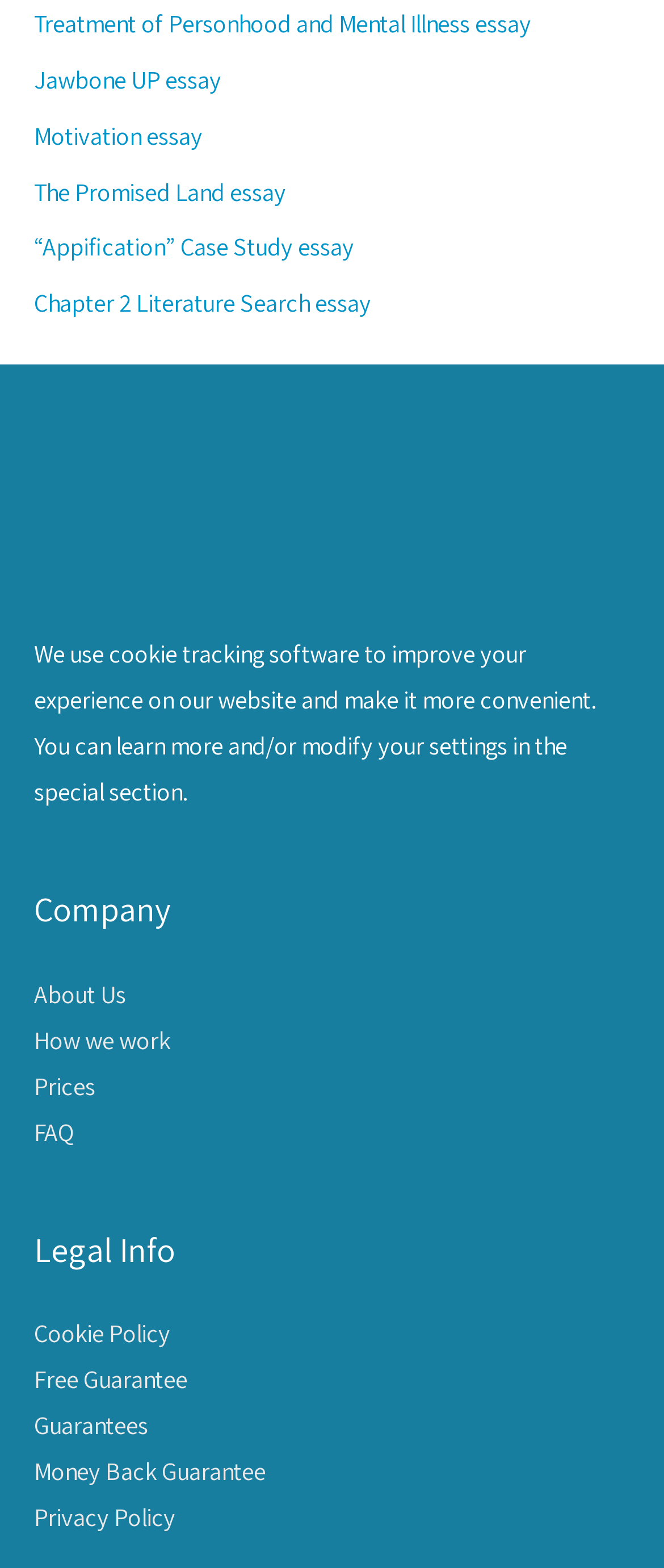How many essay links are on the webpage?
Use the image to answer the question with a single word or phrase.

7